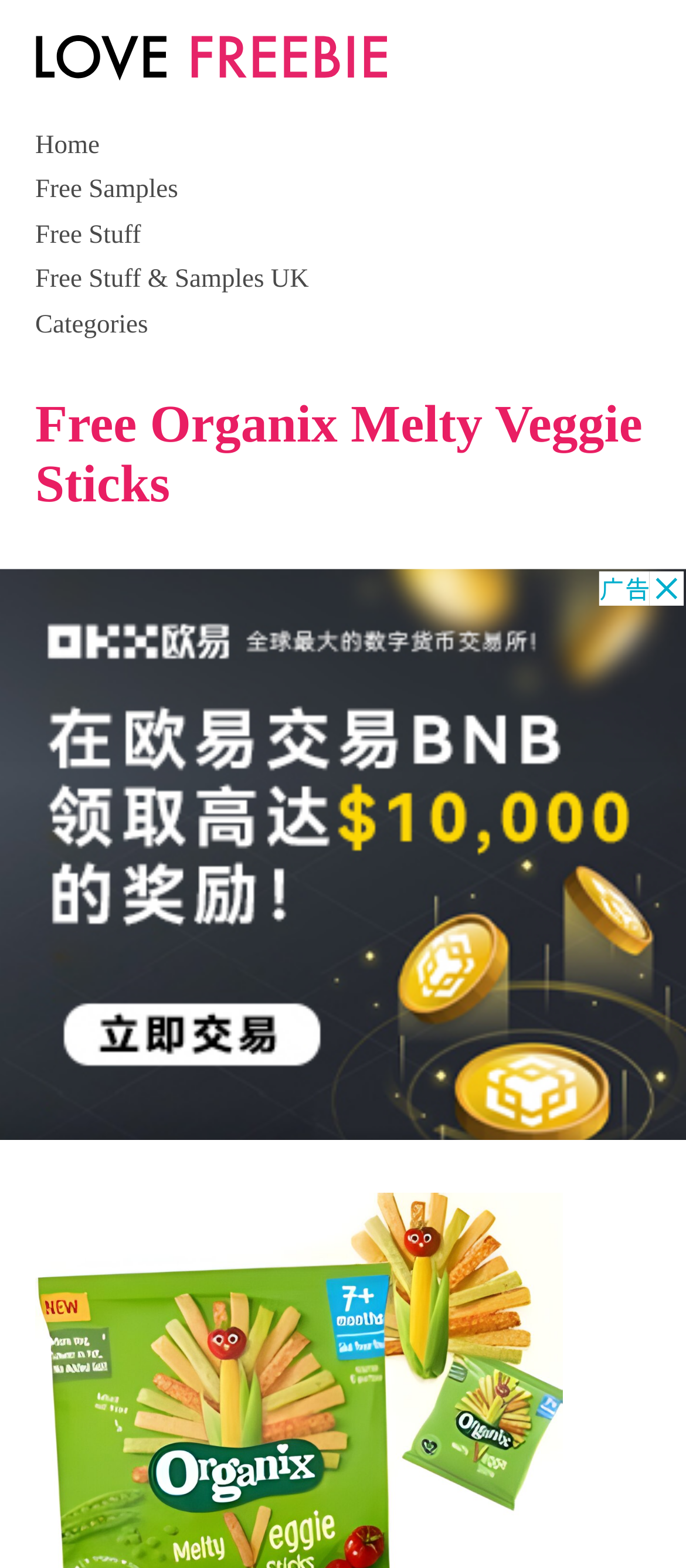Extract the top-level heading from the webpage and provide its text.

Free Organix Melty Veggie Sticks